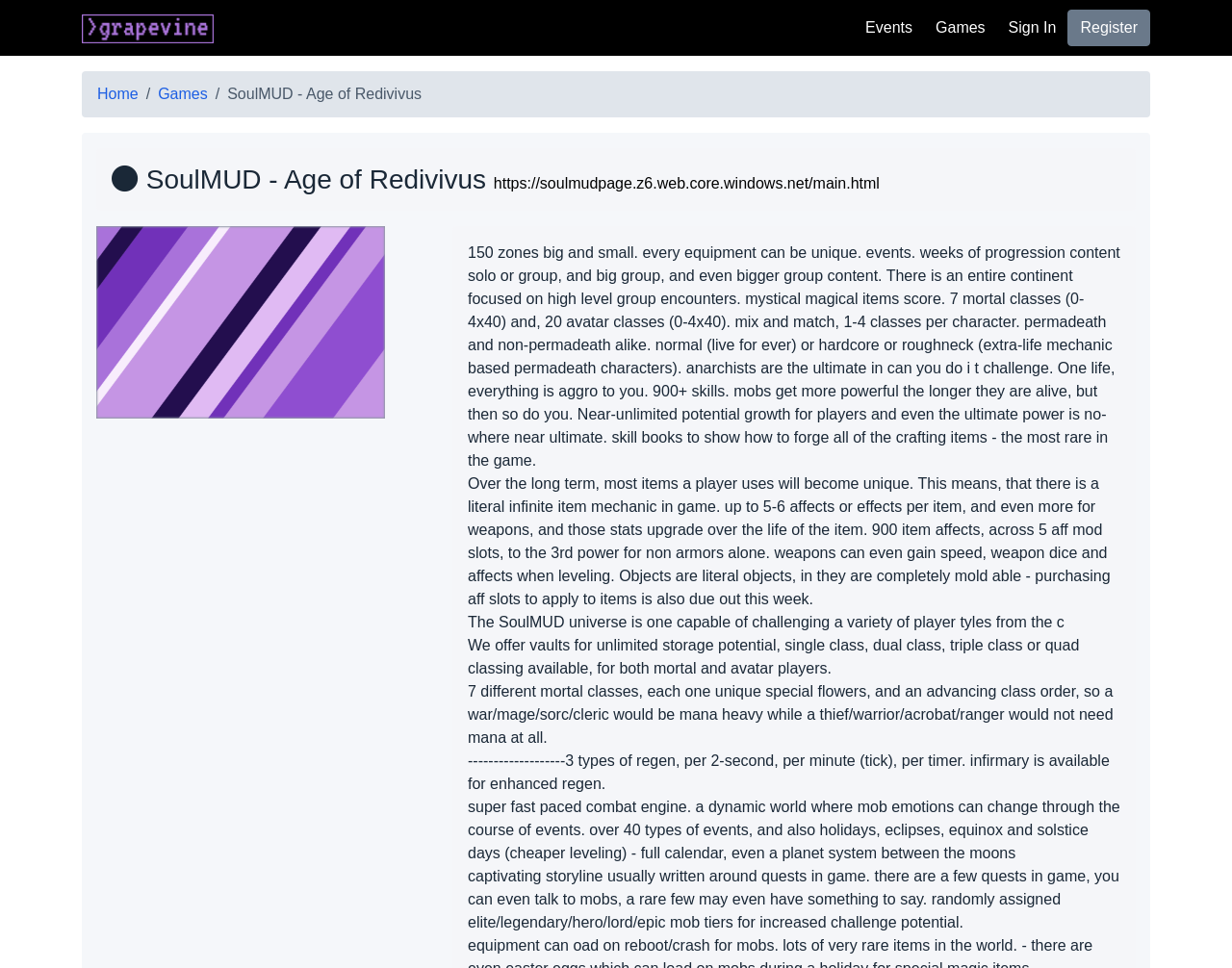How many mortal classes are available in the game?
Using the picture, provide a one-word or short phrase answer.

7